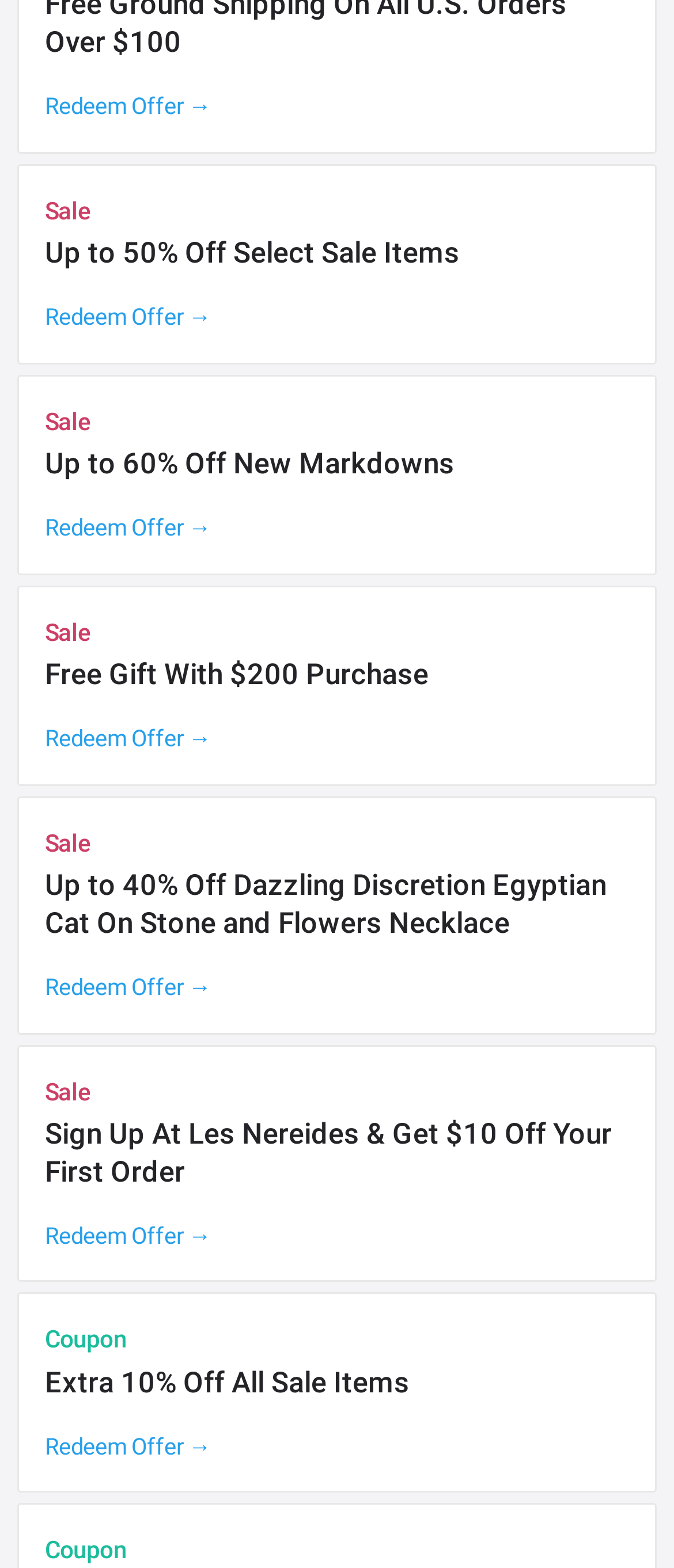Refer to the image and provide a thorough answer to this question:
What is the maximum discount percentage available?

I looked at the headings on the page and found the one that says 'Up to 60% Off New Markdowns', which indicates the maximum discount percentage available.